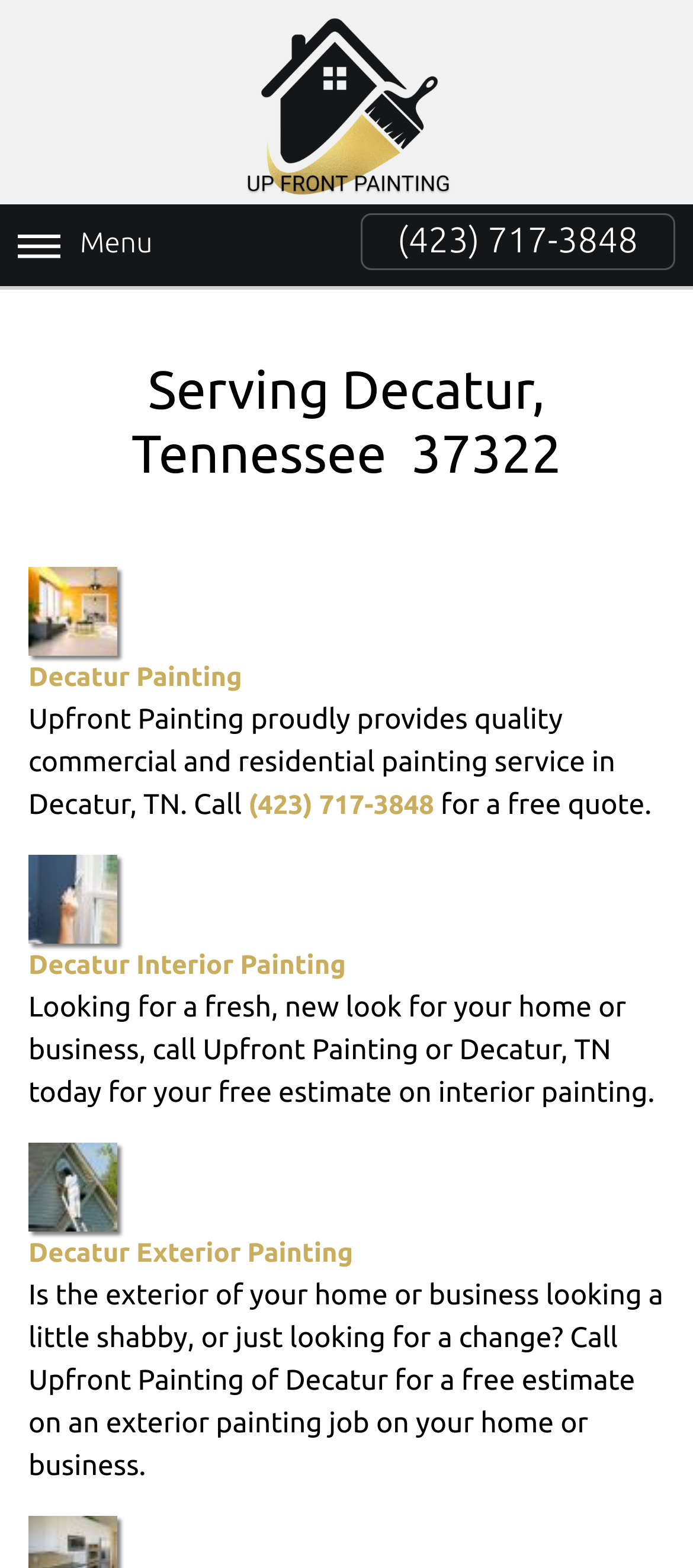Please answer the following question as detailed as possible based on the image: 
What is the phone number to call for a free quote?

I found the phone number by looking at the links on the webpage, specifically the one that says 'Call (423) 717-3848 for a free quote.'